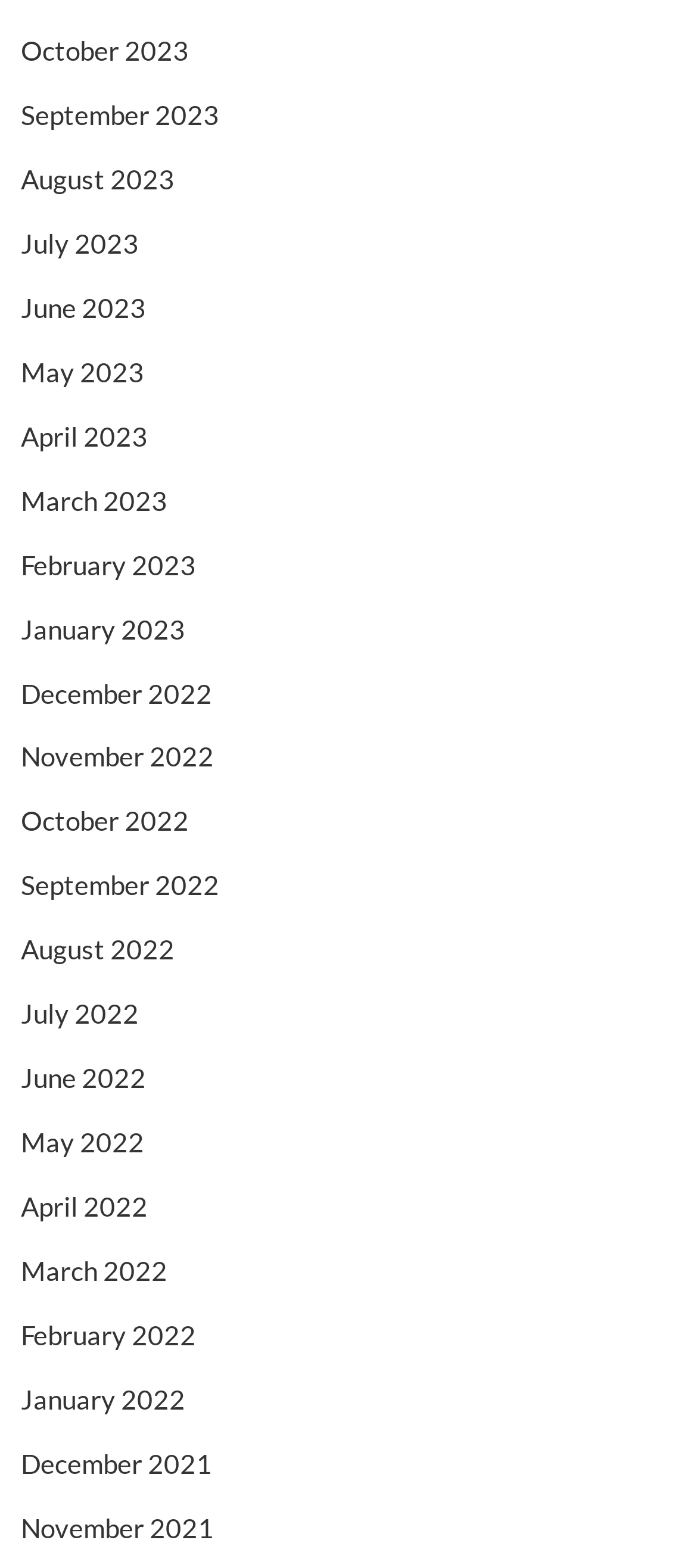What is the most recent month listed?
Answer the question with a detailed explanation, including all necessary information.

By examining the list of links, I can see that the topmost link is 'October 2023', which suggests that it is the most recent month listed.